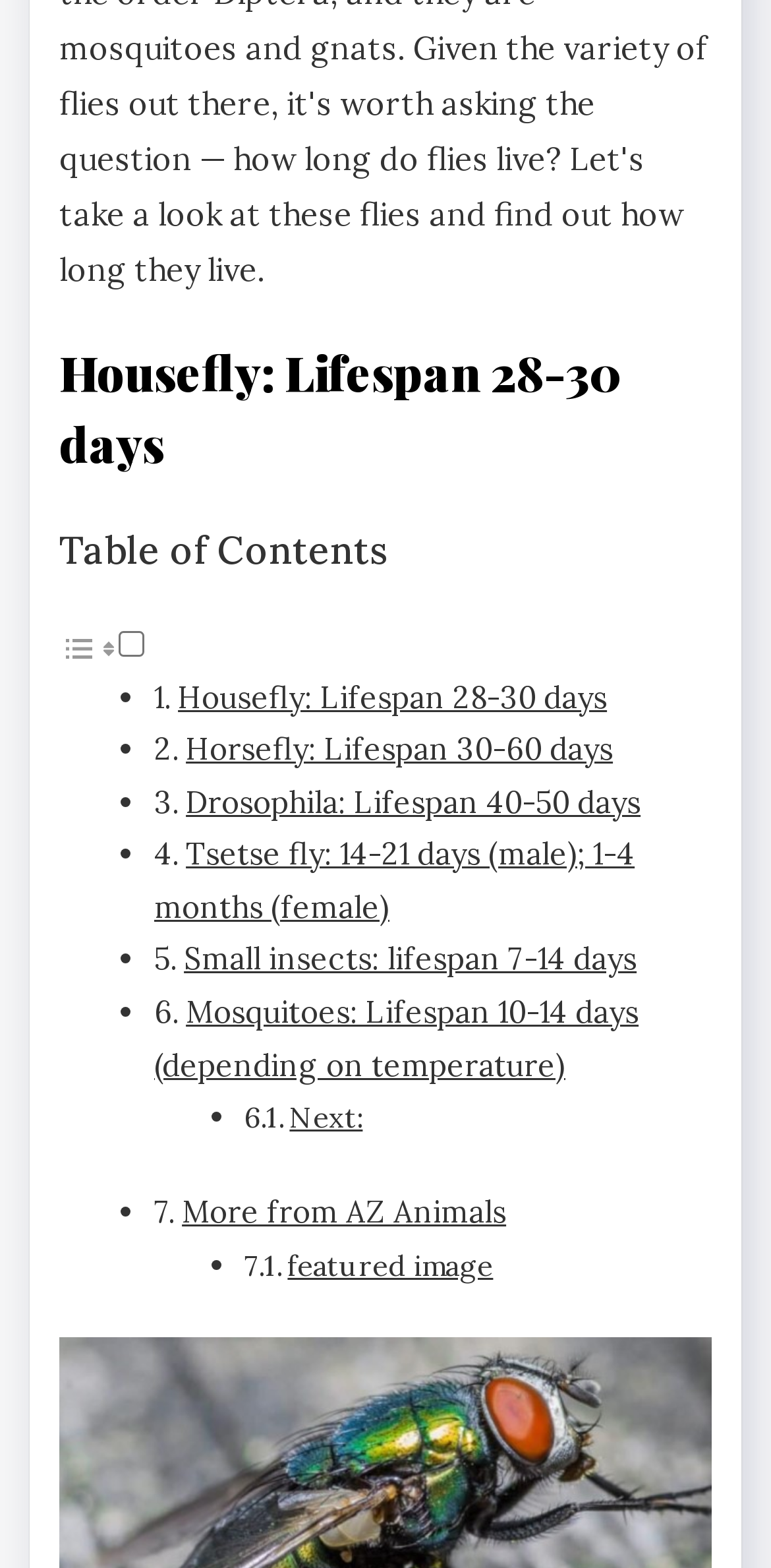How many types of insects are listed on this webpage?
Refer to the image and give a detailed answer to the question.

The answer can be found by counting the number of list items on the webpage, which are marked by bullet points. There are 7 list items, each corresponding to a different type of insect.